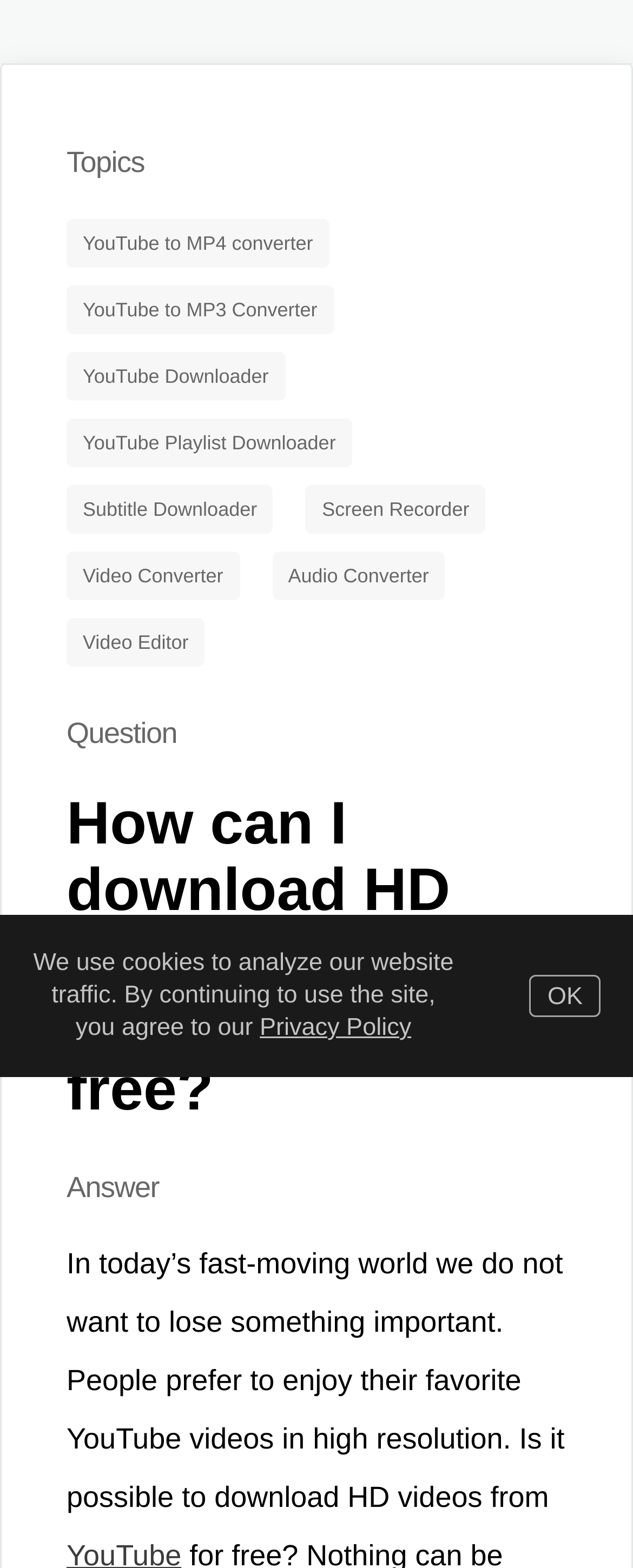Produce an elaborate caption capturing the essence of the webpage.

The webpage is a guide on how to download YouTube videos for free in HD quality. At the top, there is a notification about the website's cookie policy, with a link to the "Privacy Policy" on the right side. Below this notification, there is a button labeled "OK" on the right side.

The main content of the webpage is divided into two sections. On the left side, there is a list of topics, including links to various tools such as a YouTube to MP4 converter, YouTube to MP3 converter, YouTube downloader, and more. These links are arranged vertically, with the "Topics" heading at the top.

On the right side, there is a question-and-answer section. The "Question" heading is followed by a specific question, "How can I download HD videos from YouTube for free?" Below this question, there is an "Answer" heading, and then a paragraph of text that explains how to download HD videos from YouTube. This text is quite long and takes up most of the right side of the webpage.